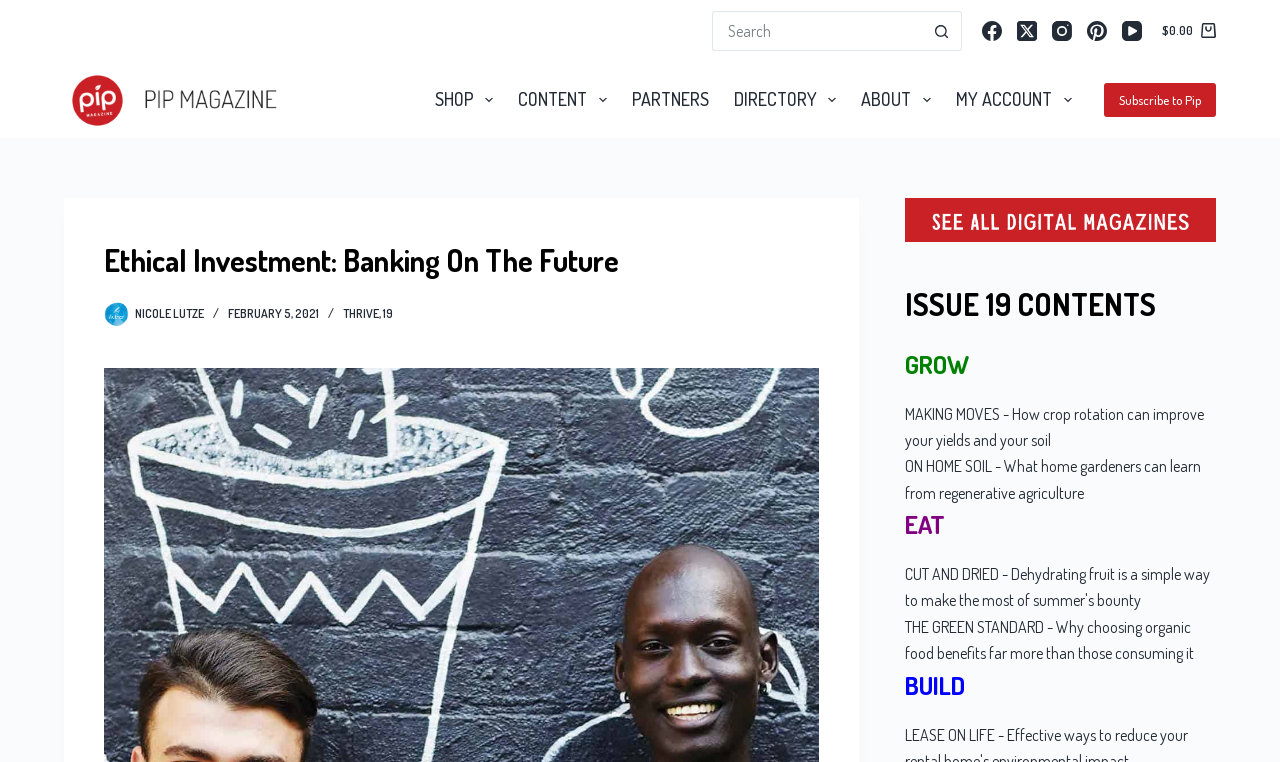Look at the image and give a detailed response to the following question: How many social media links are present?

I counted the number of social media links by looking at the links in the top right corner of the webpage, which are Facebook, Twitter, Instagram, Pinterest, and YouTube.